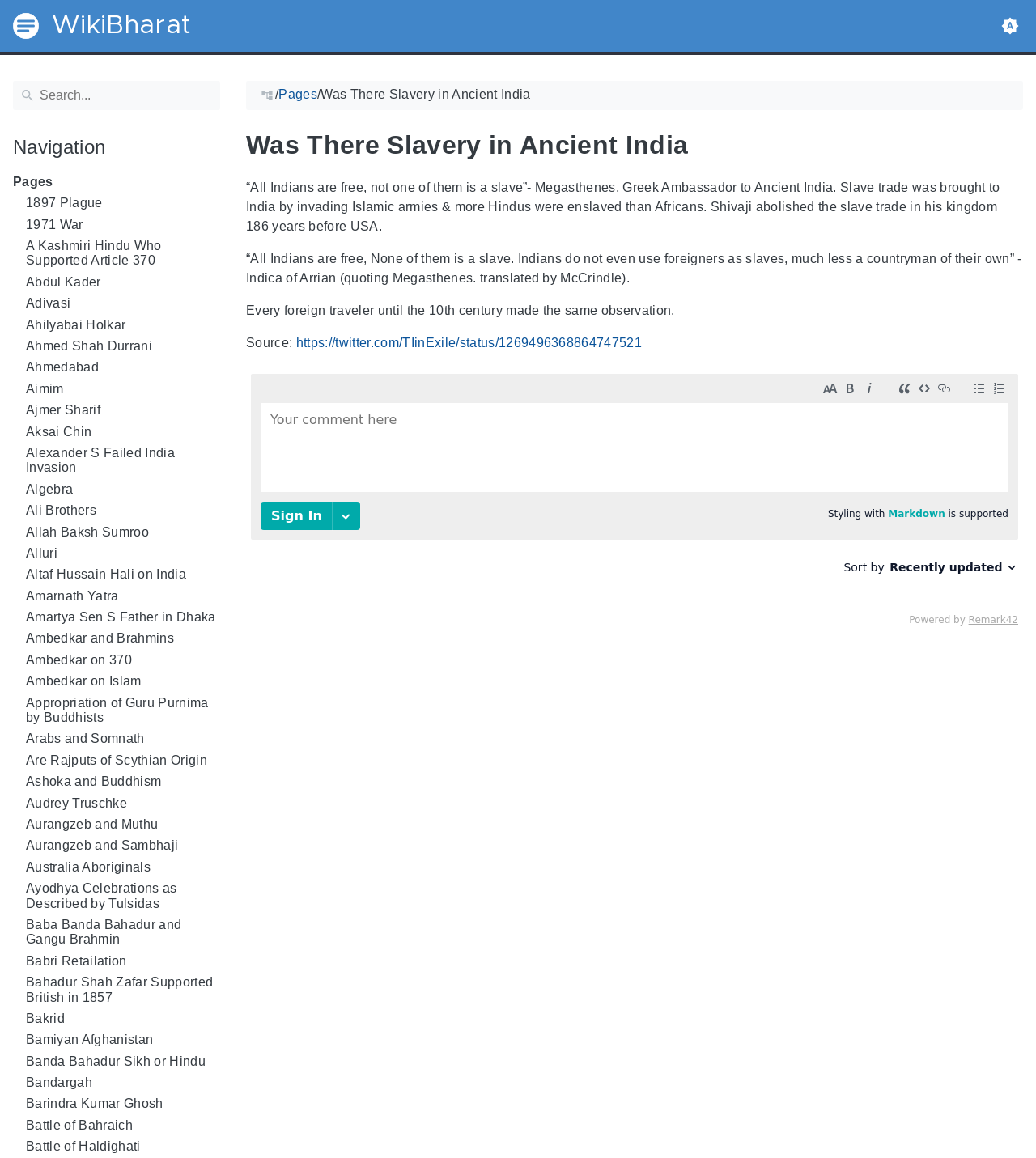Please identify the bounding box coordinates of the element's region that I should click in order to complete the following instruction: "Toggle Dark/Light/Auto mode". The bounding box coordinates consist of four float numbers between 0 and 1, i.e., [left, top, right, bottom].

[0.962, 0.011, 0.988, 0.034]